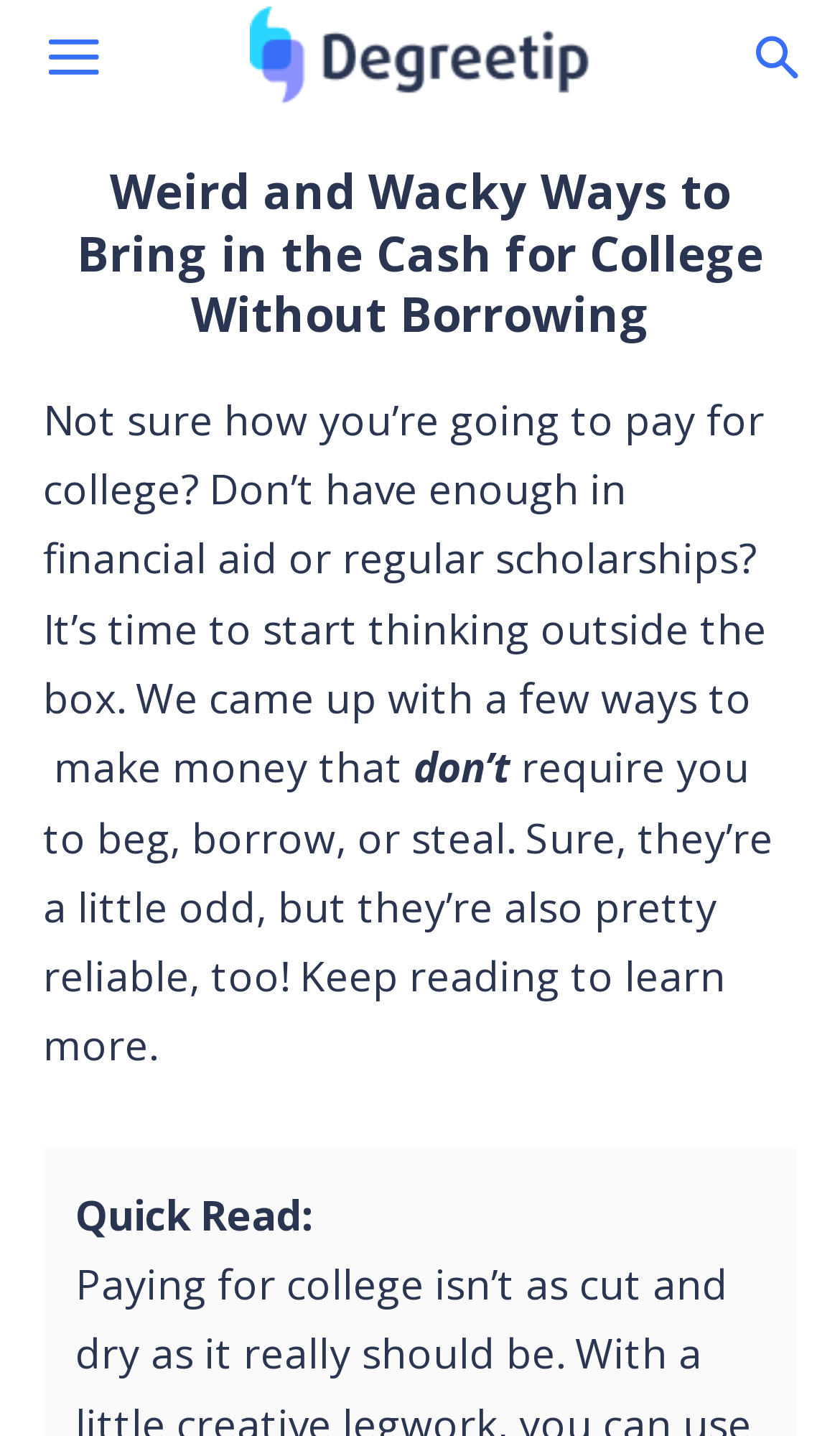What is the author's attitude towards the suggested methods?
Based on the image, answer the question with as much detail as possible.

The language used to describe the methods, such as 'pretty reliable', suggests that the author is presenting them in a positive light, implying that they are viable and effective options for financing college education.